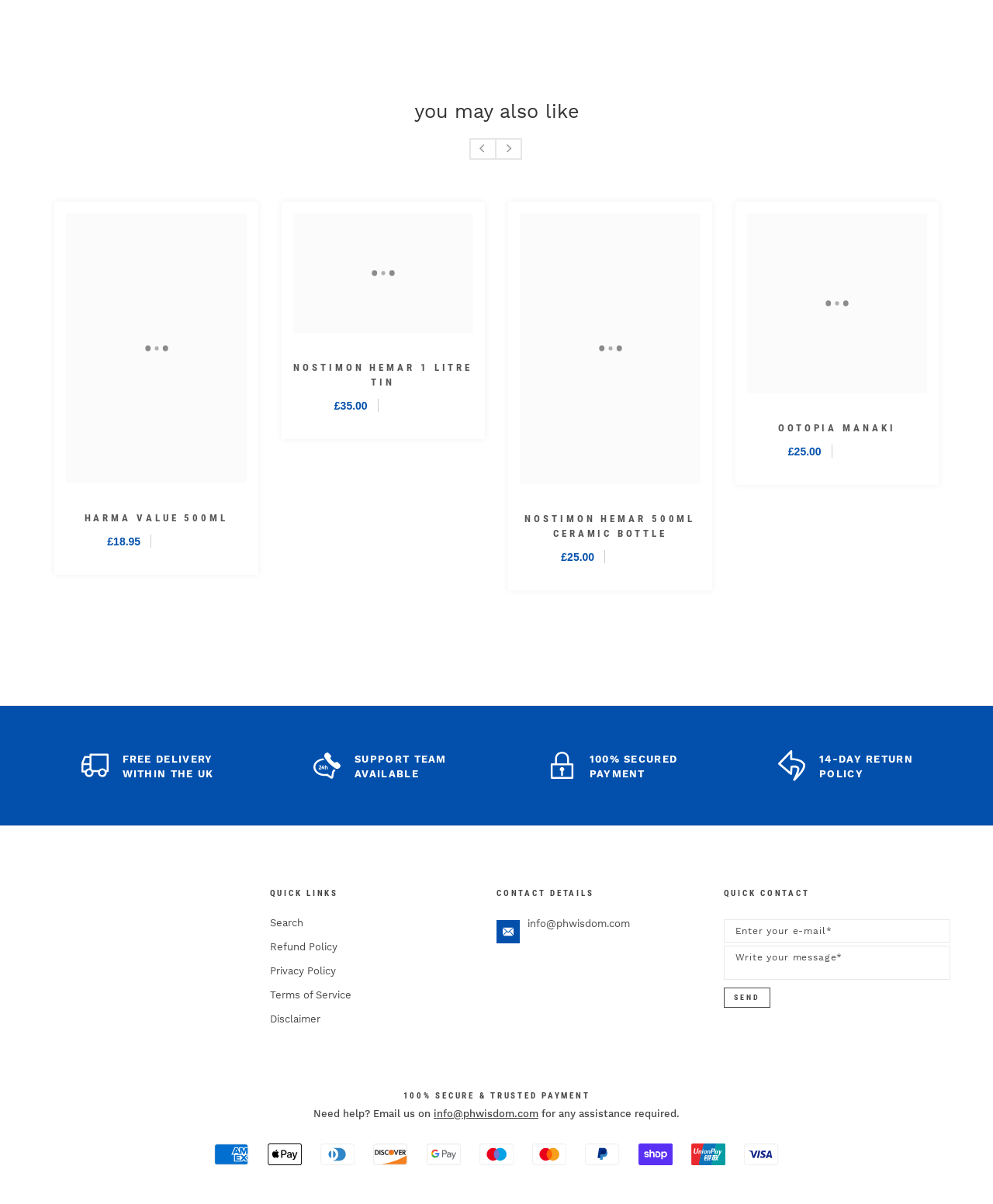Can you find the bounding box coordinates for the UI element given this description: "Ootopia Manaki"? Provide the coordinates as four float numbers between 0 and 1: [left, top, right, bottom].

[0.066, 0.353, 0.248, 0.365]